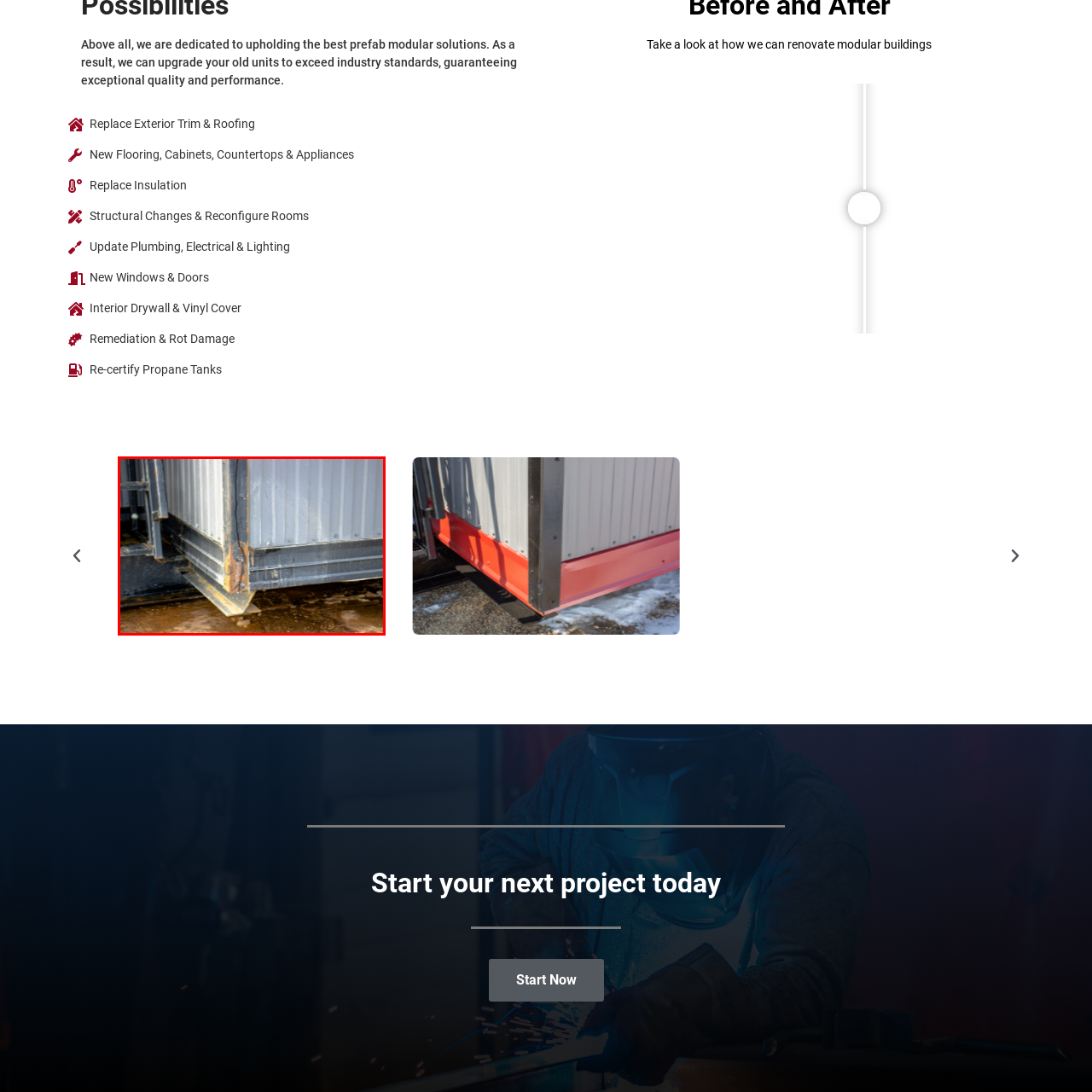Why is retrofitting important?
Pay attention to the segment of the image within the red bounding box and offer a detailed answer to the question.

Retrofitting is important to enhance durability and aesthetic appeal, as the image showcases signs of wear and potential corrosion, highlighting the importance of renovations to maintain high-quality standards in modular buildings.